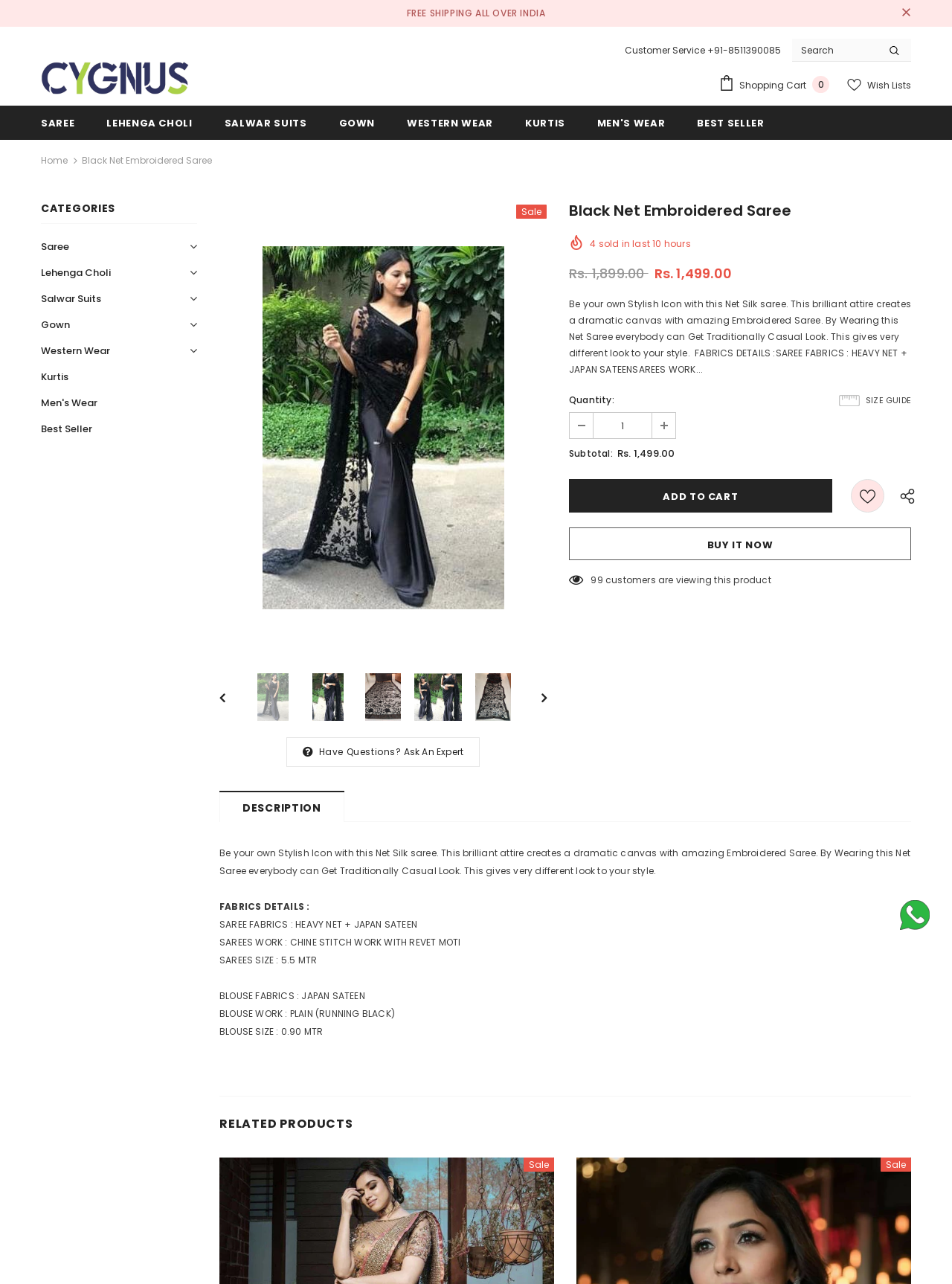Extract the main headline from the webpage and generate its text.

Black Net Embroidered Saree